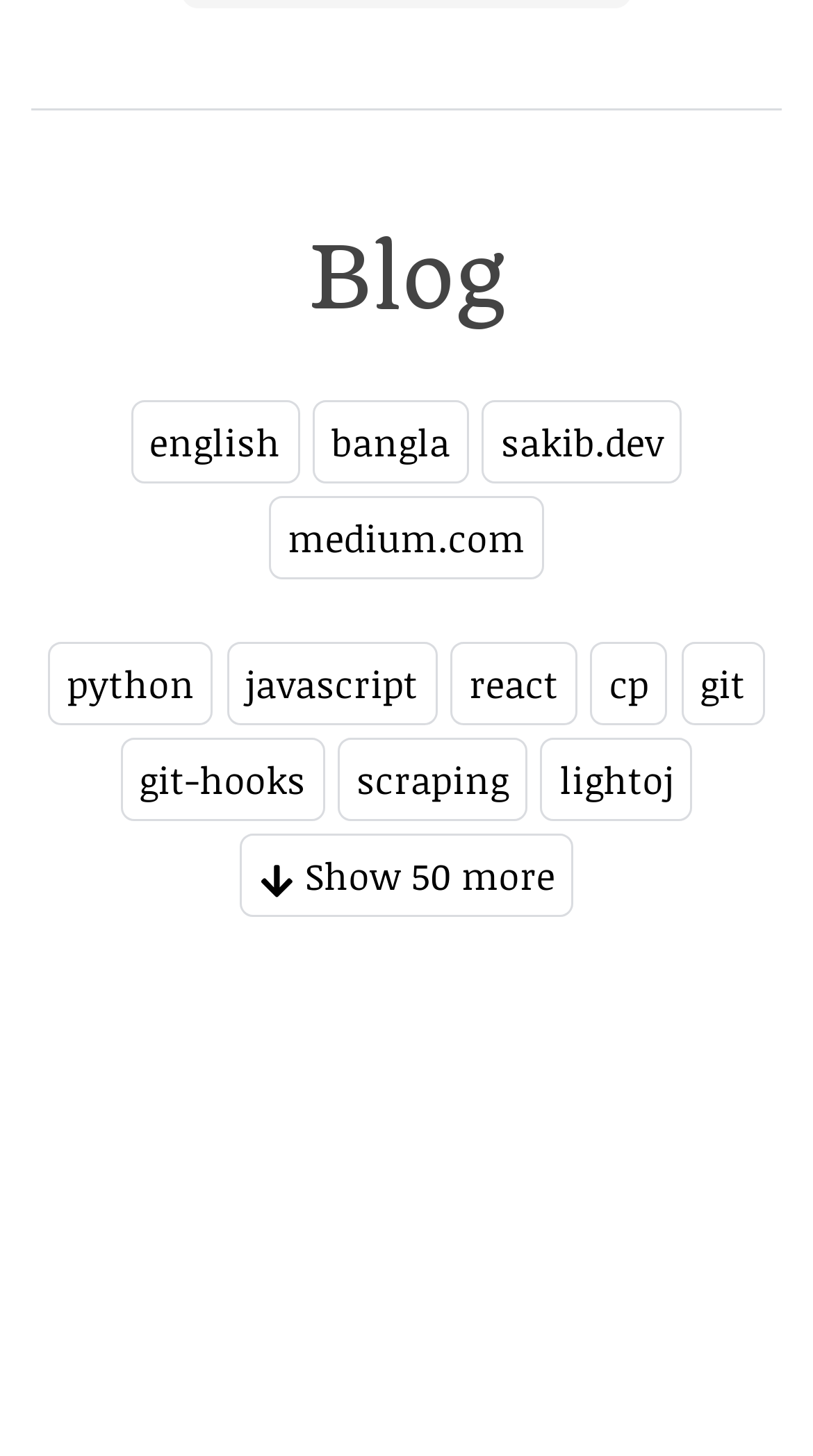Pinpoint the bounding box coordinates for the area that should be clicked to perform the following instruction: "Read the blog post about making a NestJS on top of express".

[0.041, 0.693, 0.959, 0.949]